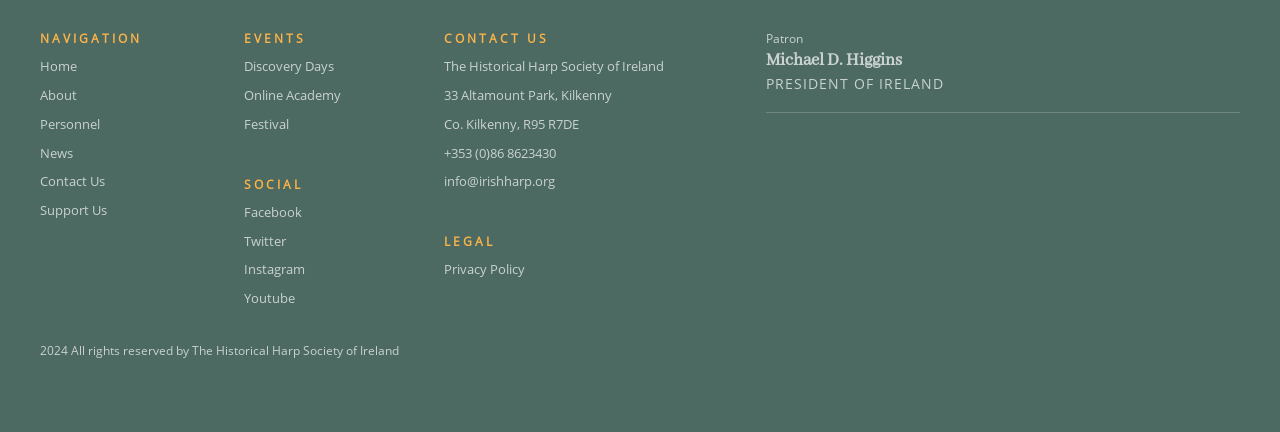Point out the bounding box coordinates of the section to click in order to follow this instruction: "Go to the website's homepage".

None